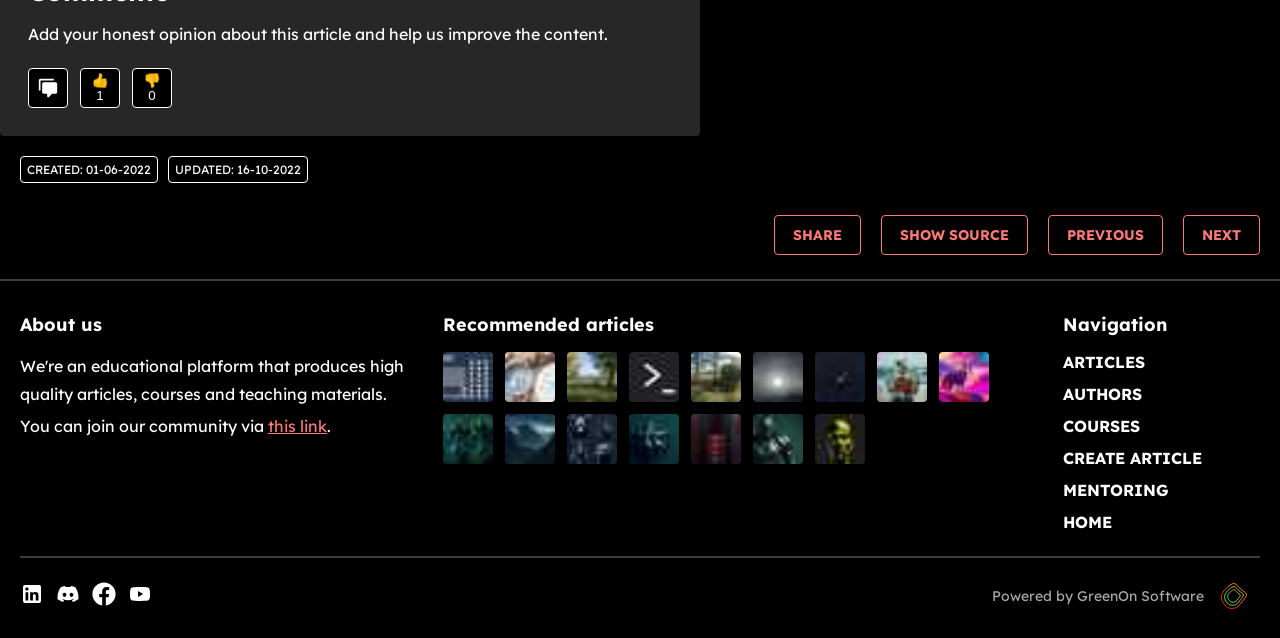When was the article created?
Examine the screenshot and reply with a single word or phrase.

01-06-2022